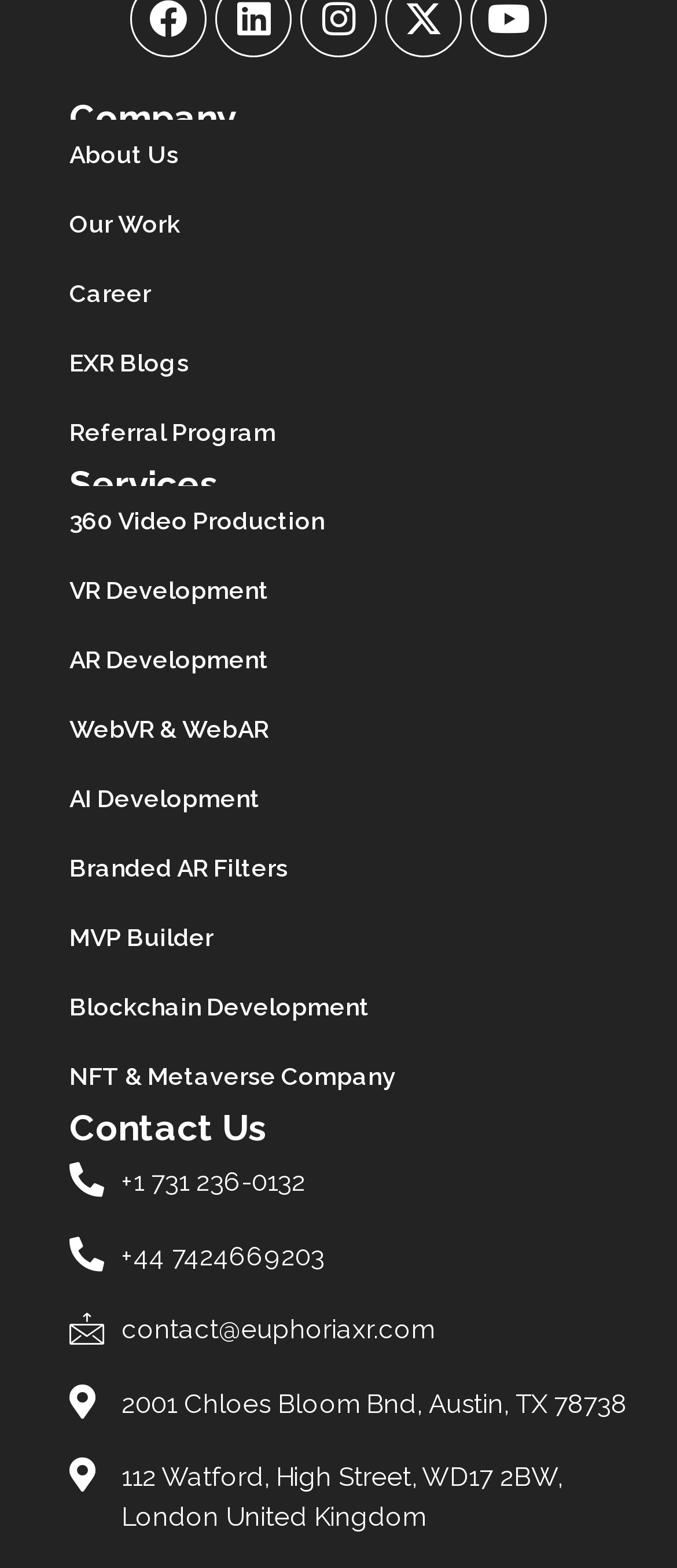Highlight the bounding box coordinates of the element that should be clicked to carry out the following instruction: "View company information". The coordinates must be given as four float numbers ranging from 0 to 1, i.e., [left, top, right, bottom].

[0.103, 0.064, 0.974, 0.087]